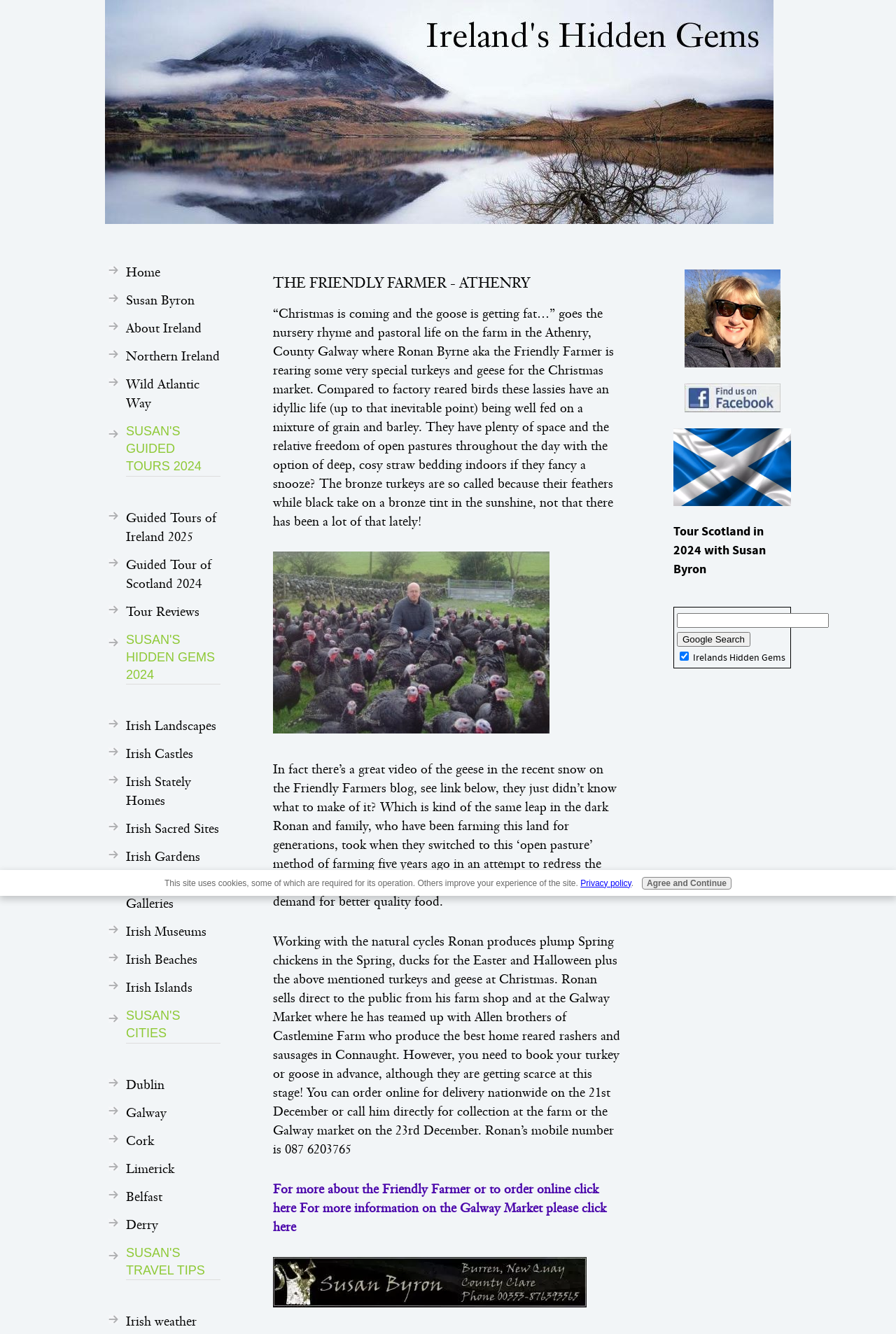Locate the heading on the webpage and return its text.

THE FRIENDLY FARMER - ATHENRY